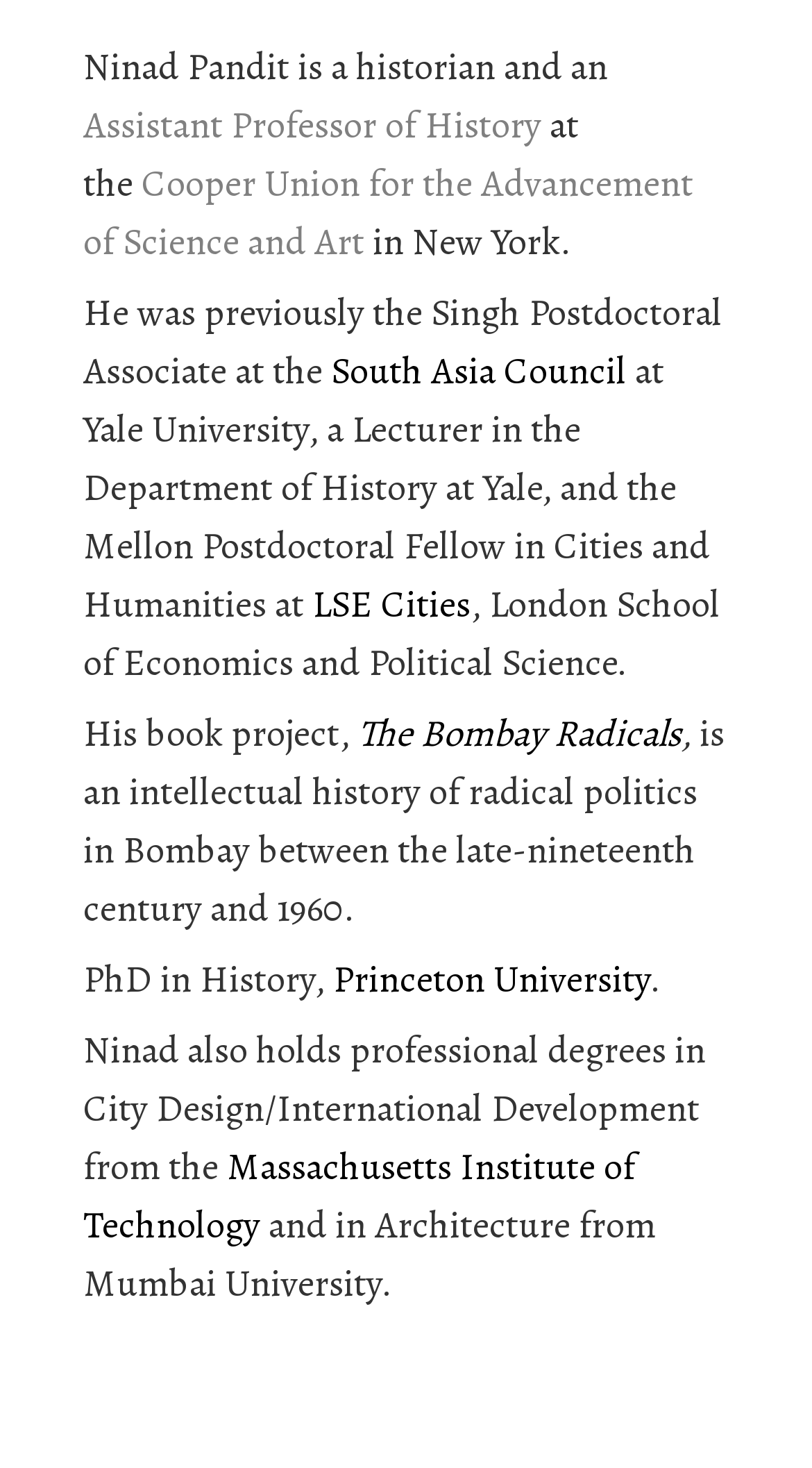Using the webpage screenshot, locate the HTML element that fits the following description and provide its bounding box: "LSE Cities".

[0.385, 0.394, 0.579, 0.428]